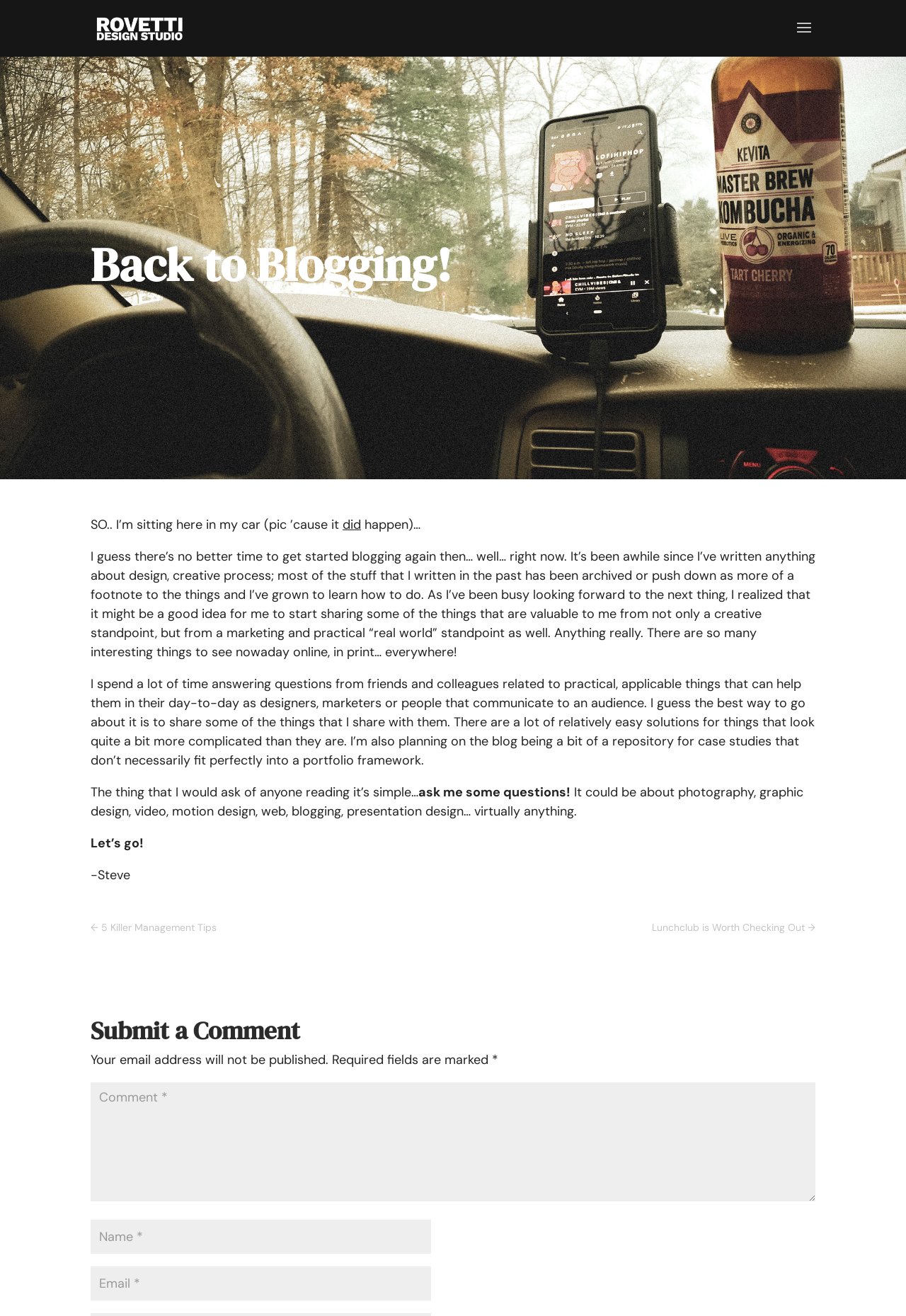Provide the bounding box coordinates for the UI element that is described as: "parent_node: View embedded audio.".

None